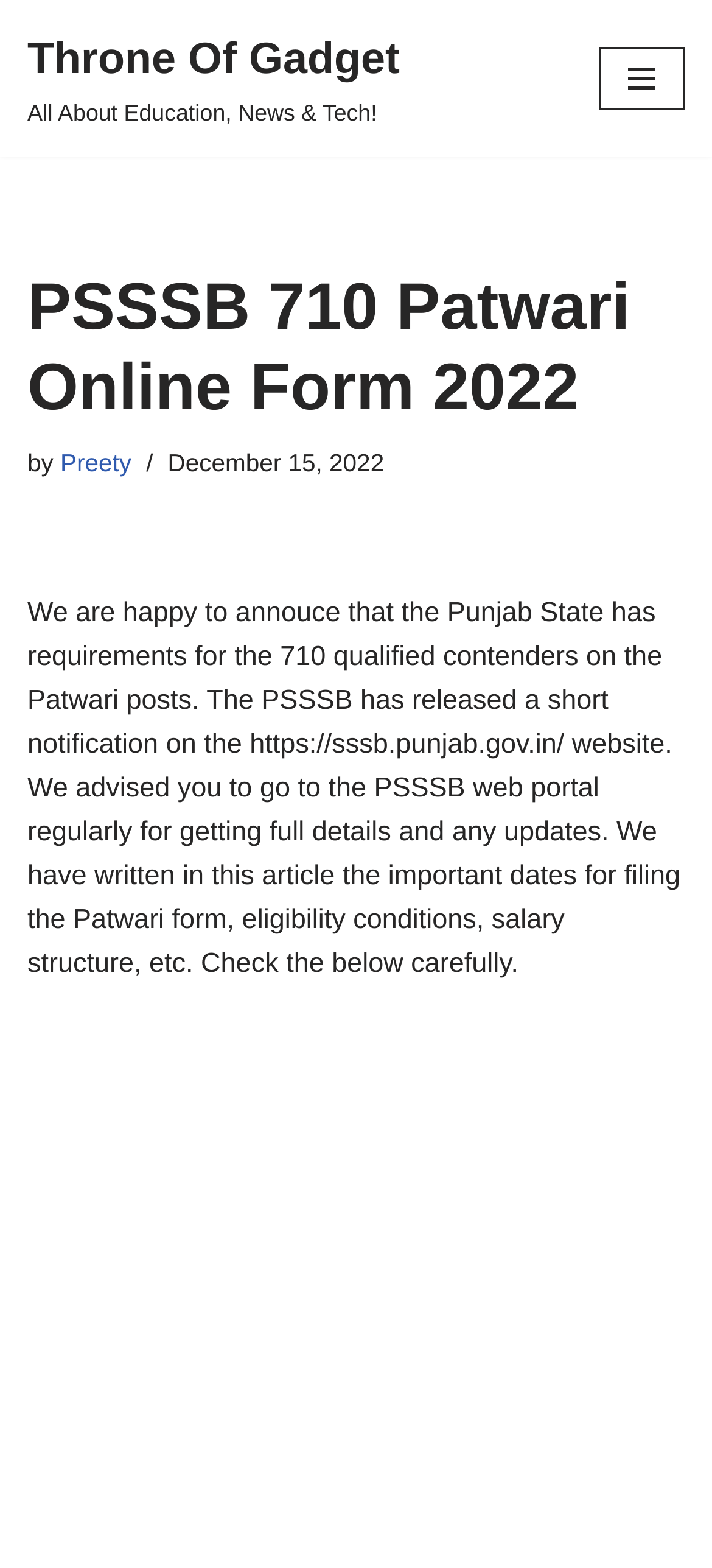Locate the bounding box of the UI element defined by this description: "Skip to content". The coordinates should be given as four float numbers between 0 and 1, formatted as [left, top, right, bottom].

[0.0, 0.037, 0.077, 0.061]